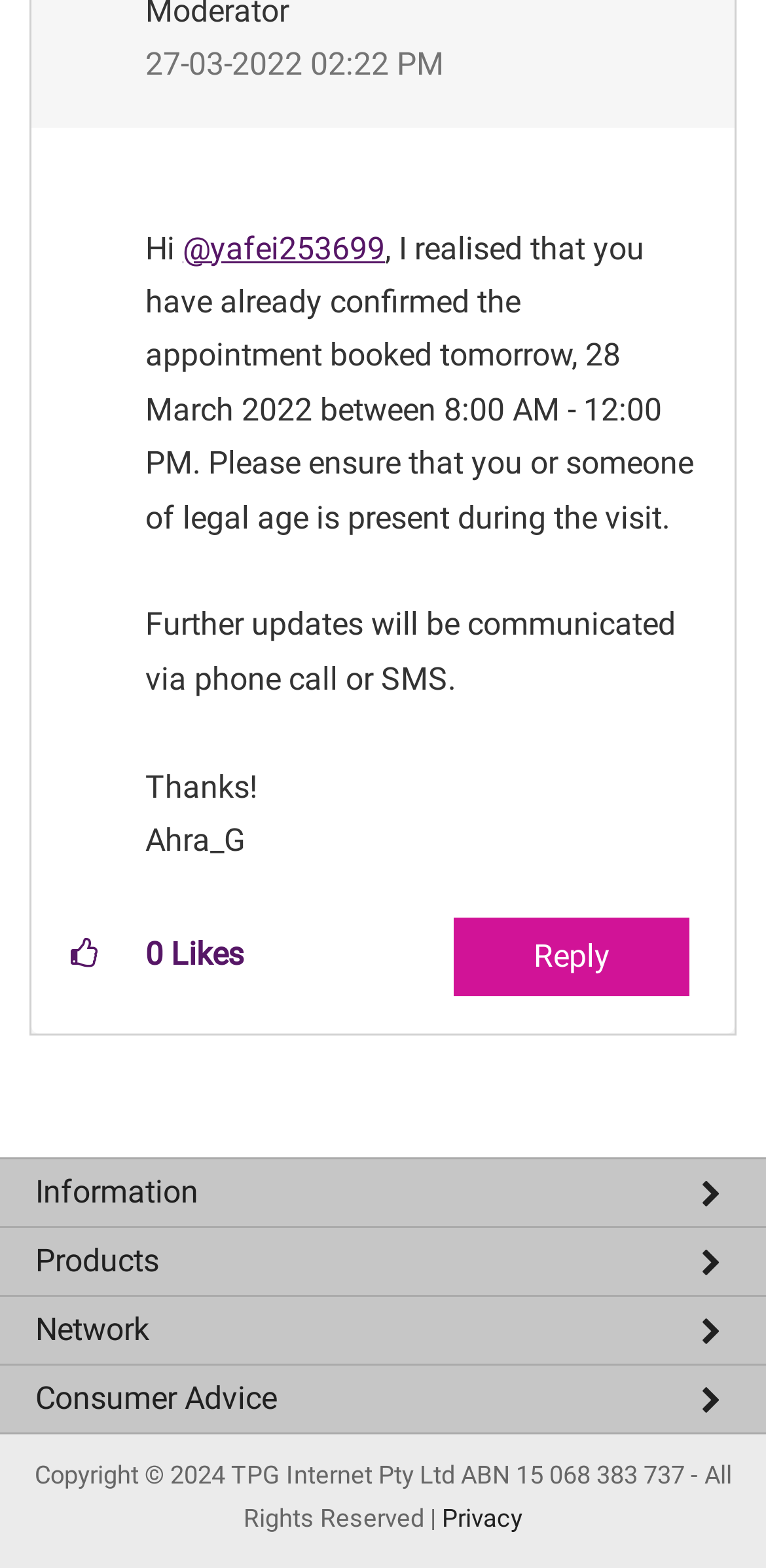What is the date of the appointment?
Please provide a comprehensive answer to the question based on the webpage screenshot.

The date of the appointment is mentioned in the post content, which is 'tomorrow, 28 March 2022'.